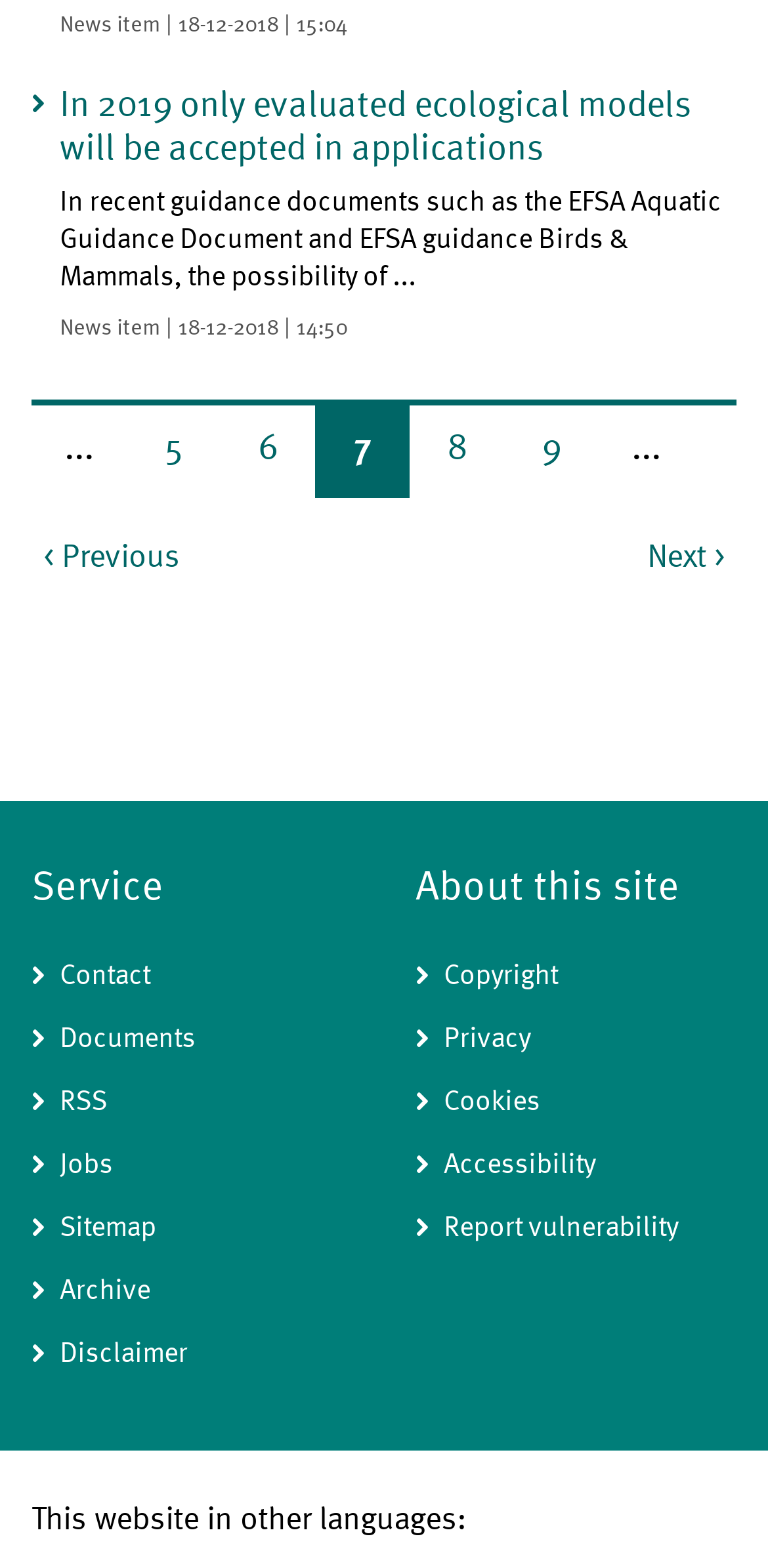Can you determine the bounding box coordinates of the area that needs to be clicked to fulfill the following instruction: "View disclaimer"?

[0.041, 0.844, 0.459, 0.885]